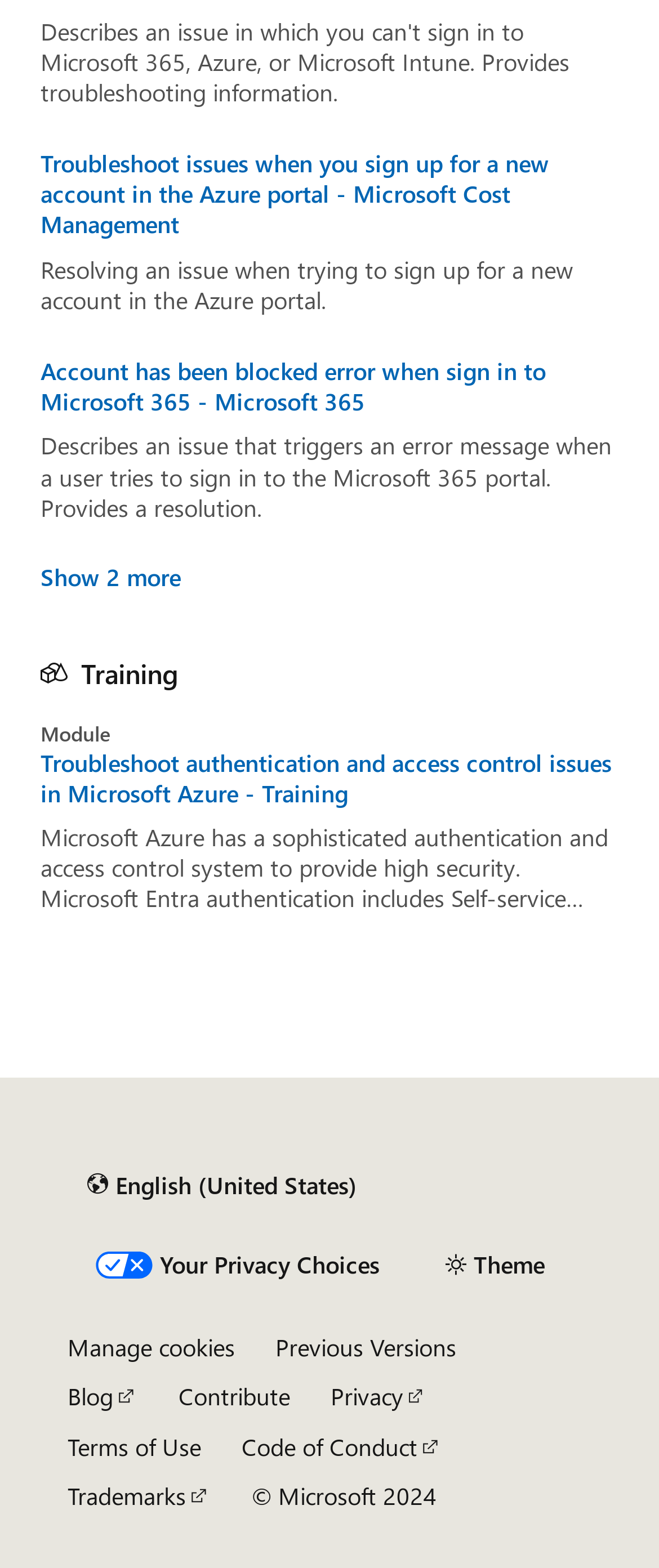How many buttons are in the footer?
Use the screenshot to answer the question with a single word or phrase.

3